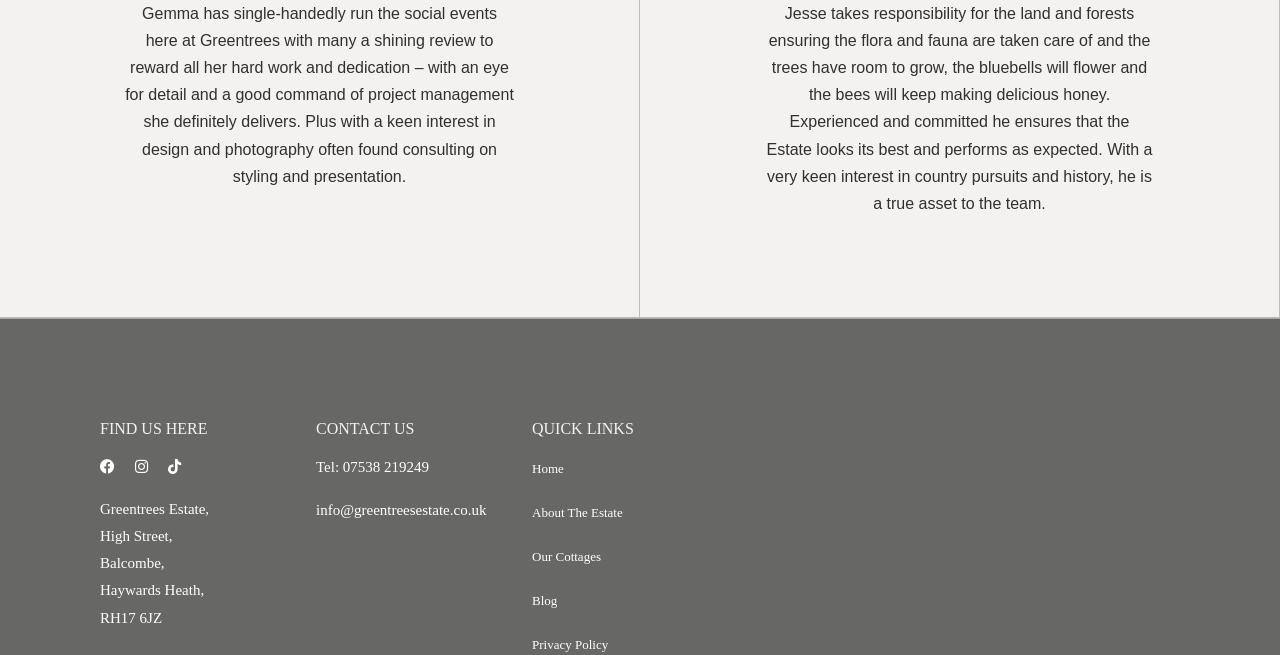Based on the image, provide a detailed and complete answer to the question: 
What is Jesse's responsibility?

I found the answer by reading the static text element that describes Jesse's role. The text is 'Jesse takes responsibility for the land and forests ensuring the flora and fauna are taken care of and the trees have room to grow, the bluebells will flower and the bees will keep making delicious honey.' This suggests that Jesse is responsible for the land and forests.